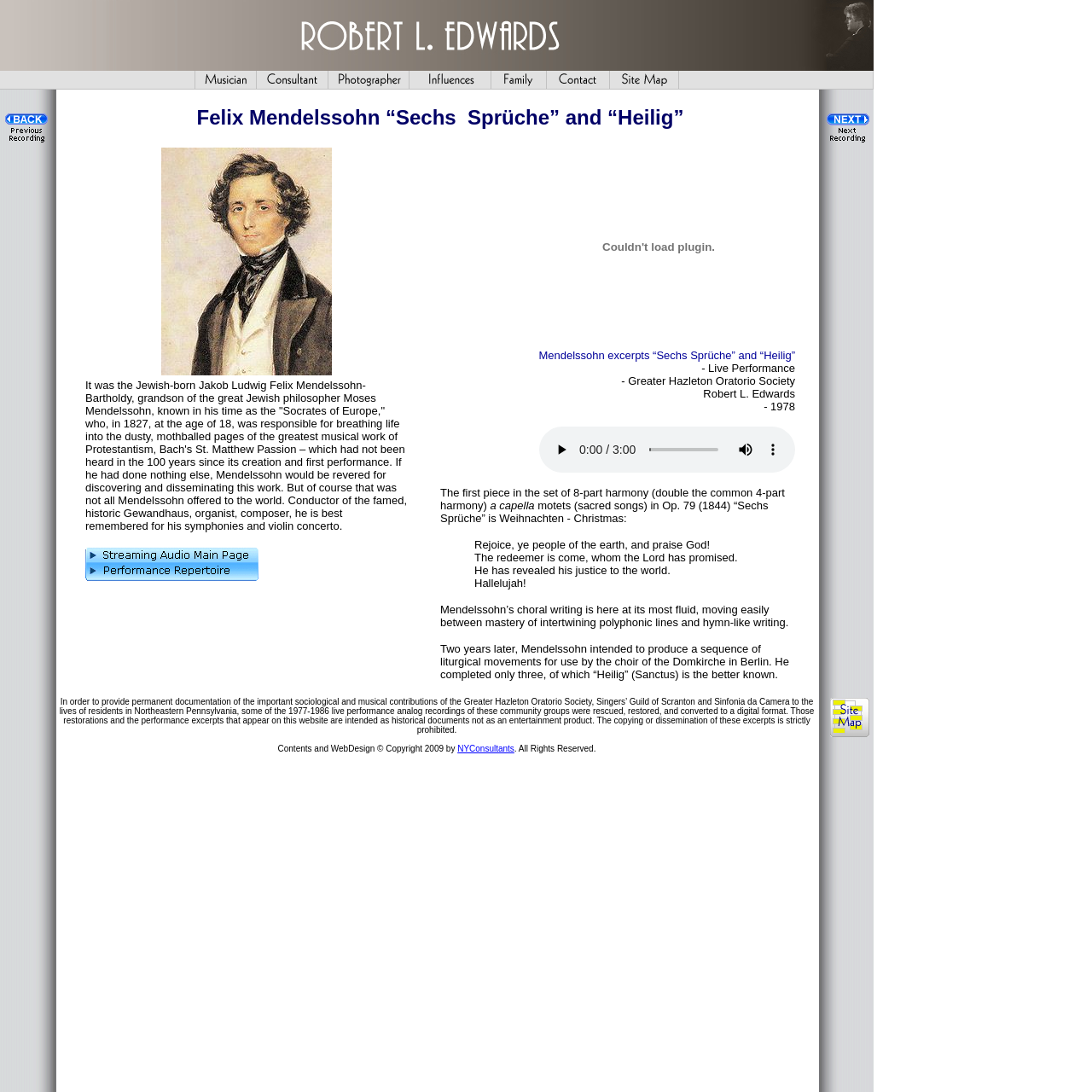What is the name of the composer who breathed life into Bach's St. Matthew Passion?
Please use the image to provide a one-word or short phrase answer.

Felix Mendelssohn